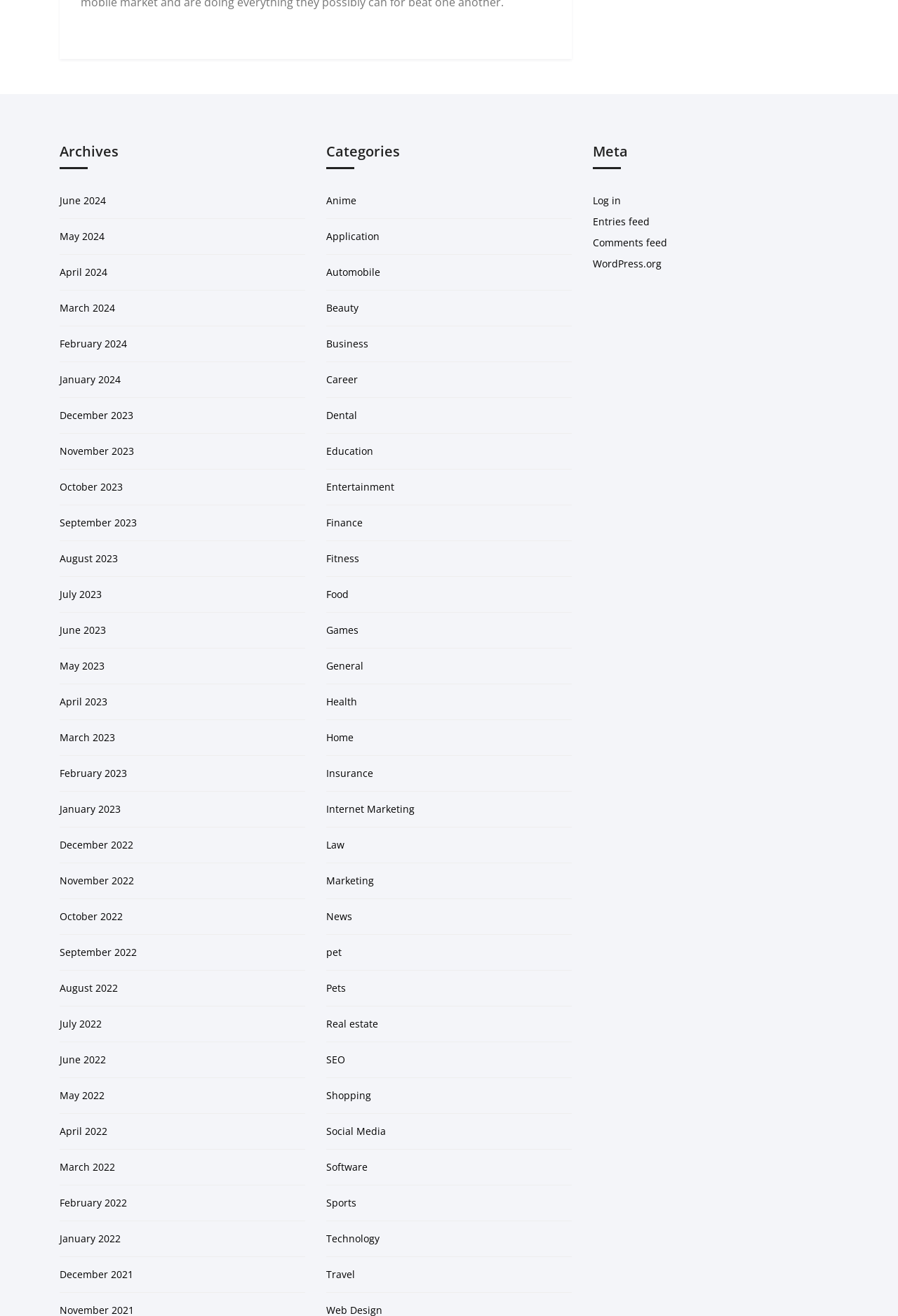Determine the bounding box coordinates of the element's region needed to click to follow the instruction: "View entries feed". Provide these coordinates as four float numbers between 0 and 1, formatted as [left, top, right, bottom].

[0.66, 0.163, 0.723, 0.173]